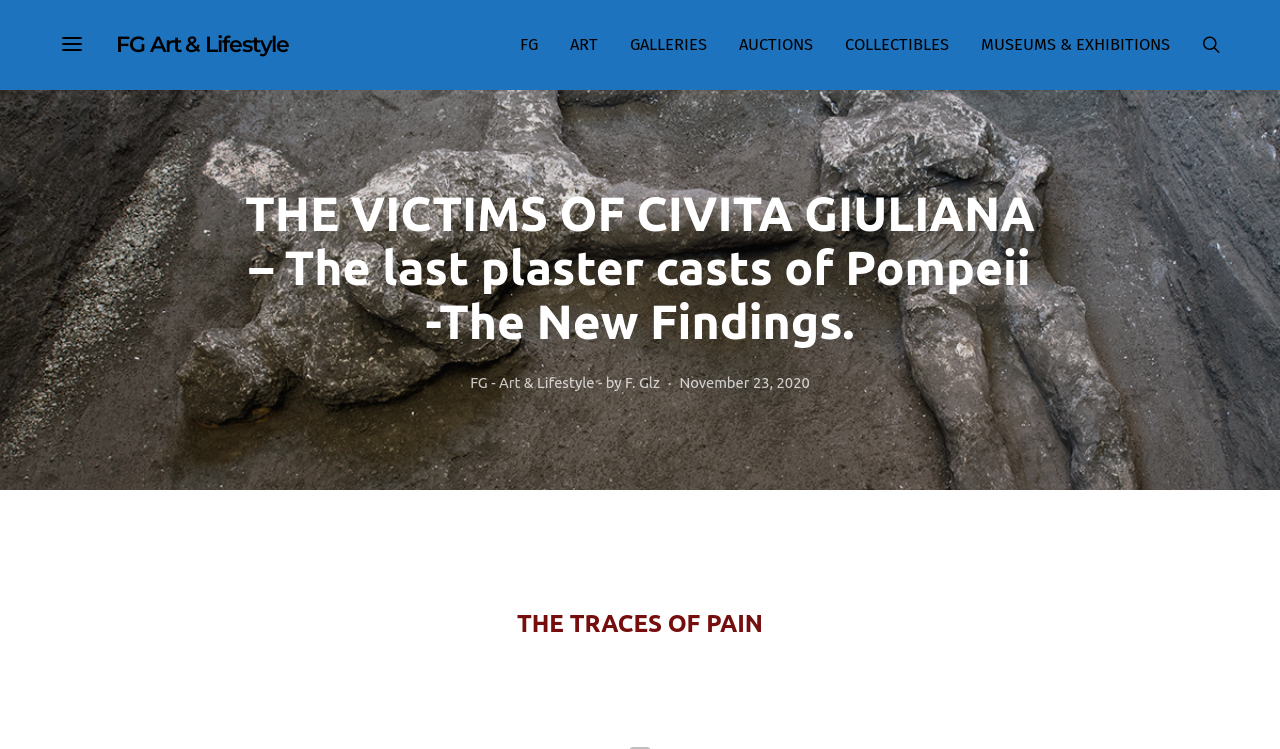Can you identify the bounding box coordinates of the clickable region needed to carry out this instruction: 'Go to the MUSEUMS & EXHIBITIONS page'? The coordinates should be four float numbers within the range of 0 to 1, stated as [left, top, right, bottom].

[0.766, 0.0, 0.914, 0.12]